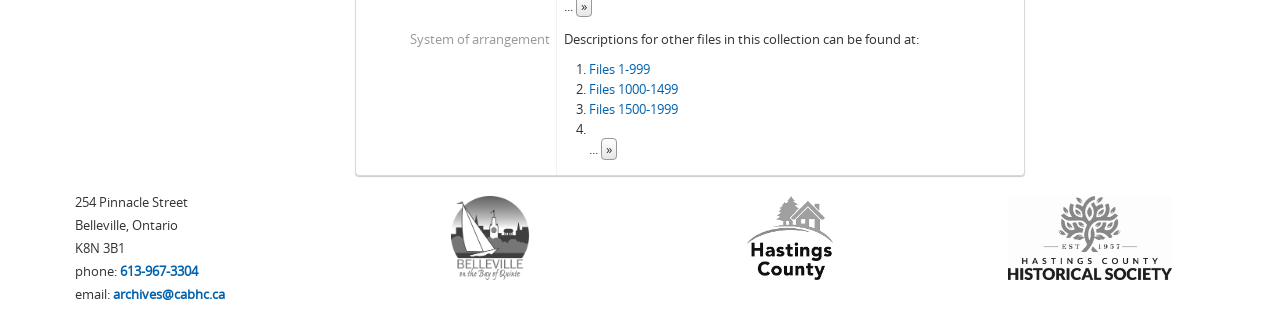Determine the bounding box coordinates of the region I should click to achieve the following instruction: "Visit the 'City of Belleville' website". Ensure the bounding box coordinates are four float numbers between 0 and 1, i.e., [left, top, right, bottom].

[0.352, 0.687, 0.414, 0.742]